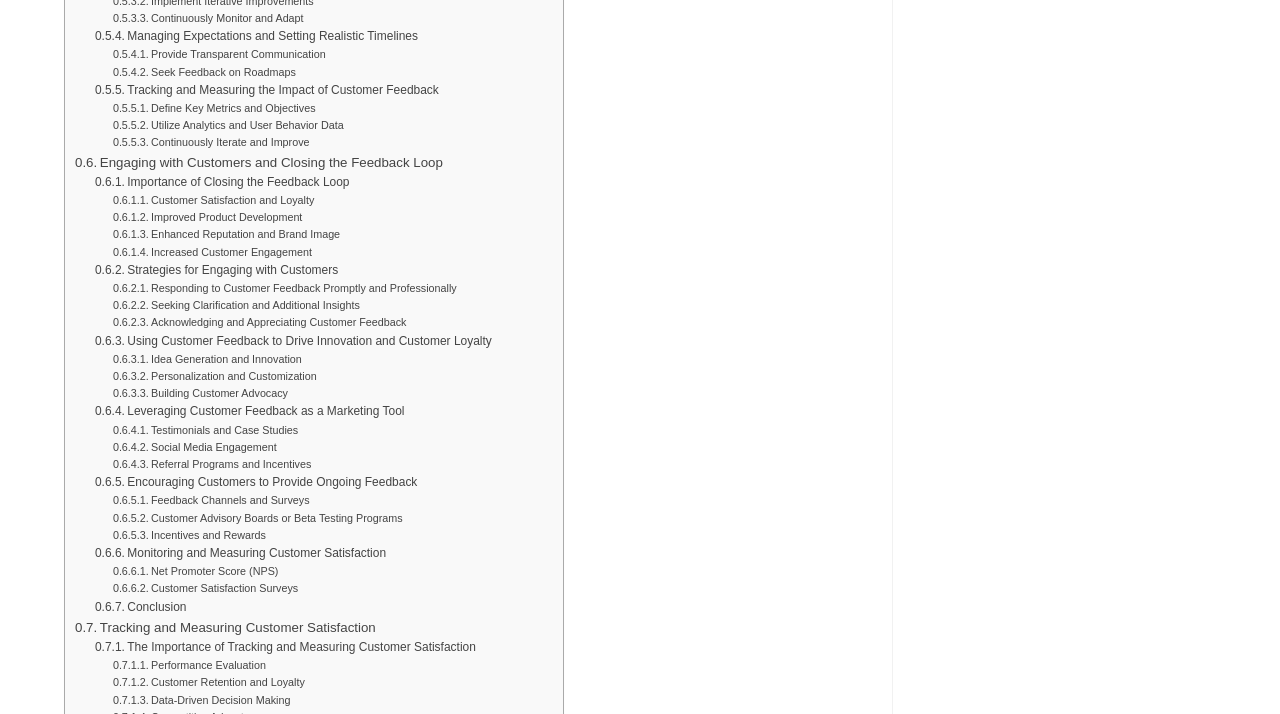Find the bounding box coordinates for the area that must be clicked to perform this action: "Read about 'Importance of Closing the Feedback Loop'".

[0.074, 0.242, 0.273, 0.269]